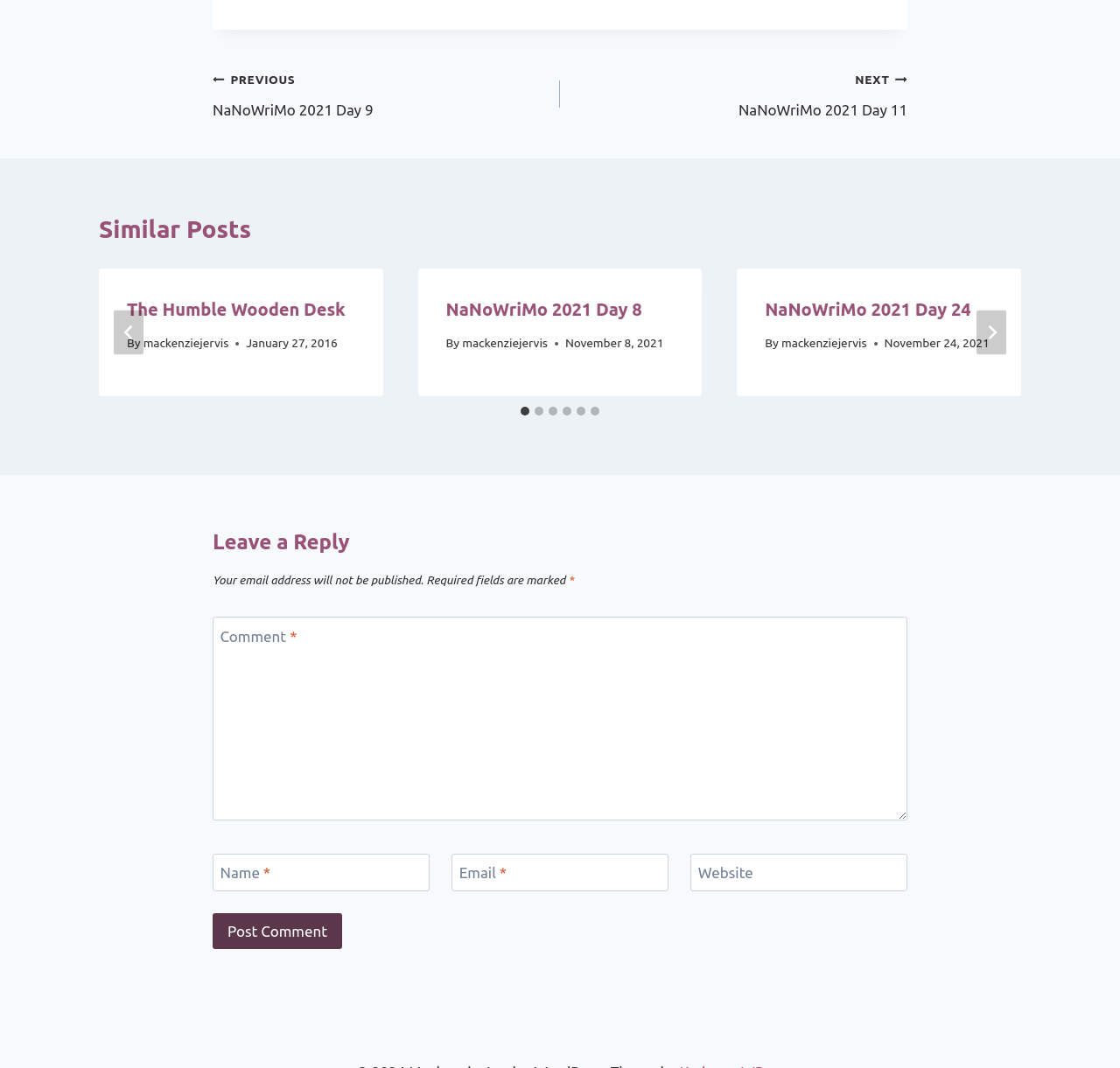Please specify the coordinates of the bounding box for the element that should be clicked to carry out this instruction: "Type in the 'Comment' field". The coordinates must be four float numbers between 0 and 1, formatted as [left, top, right, bottom].

[0.19, 0.578, 0.81, 0.769]